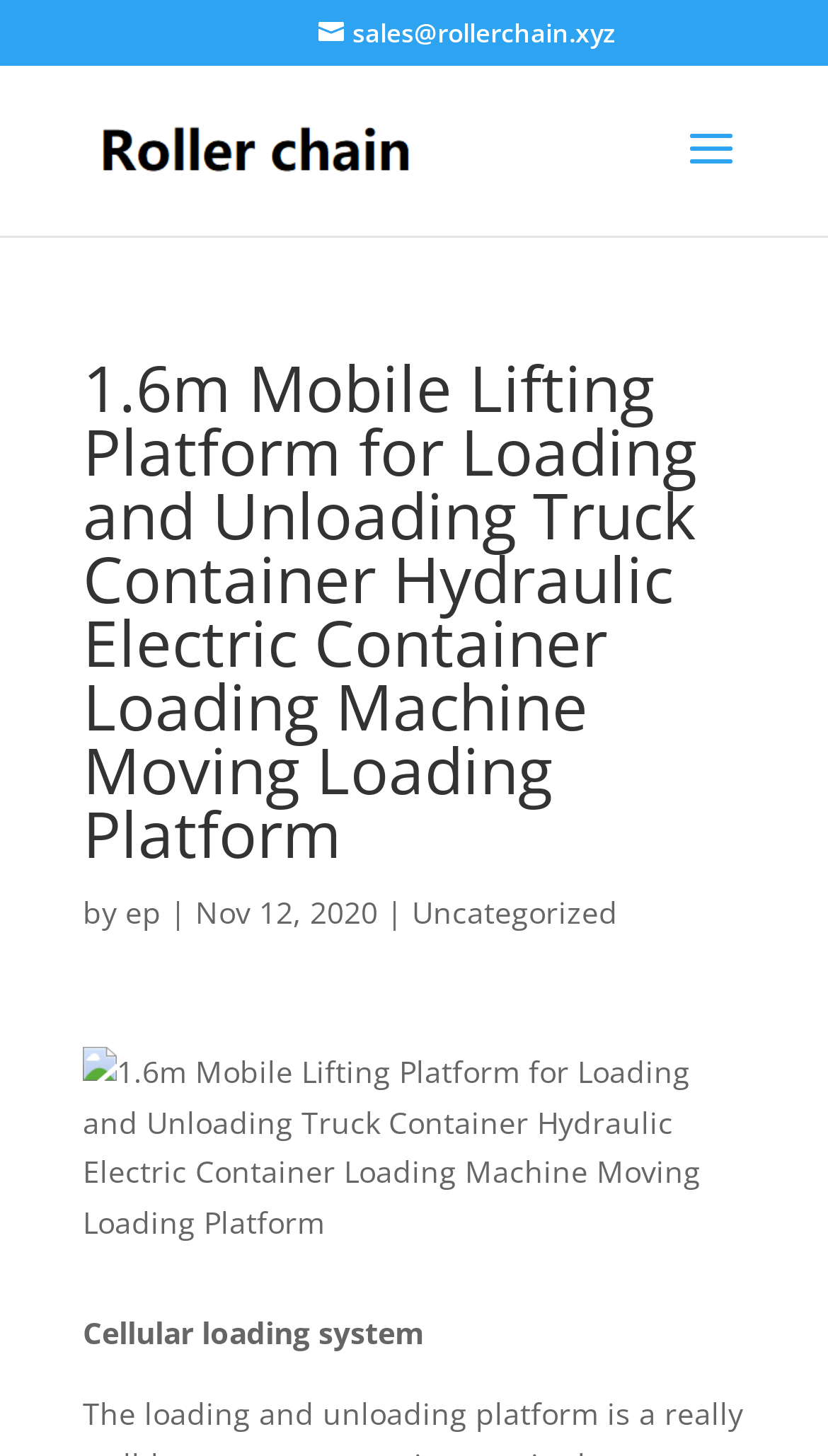What is the category of the article?
Could you answer the question in a detailed manner, providing as much information as possible?

The category of the article is mentioned in the middle section of the webpage, where it is written as a link 'Uncategorized'. This indicates that the article belongs to the 'Uncategorized' category.